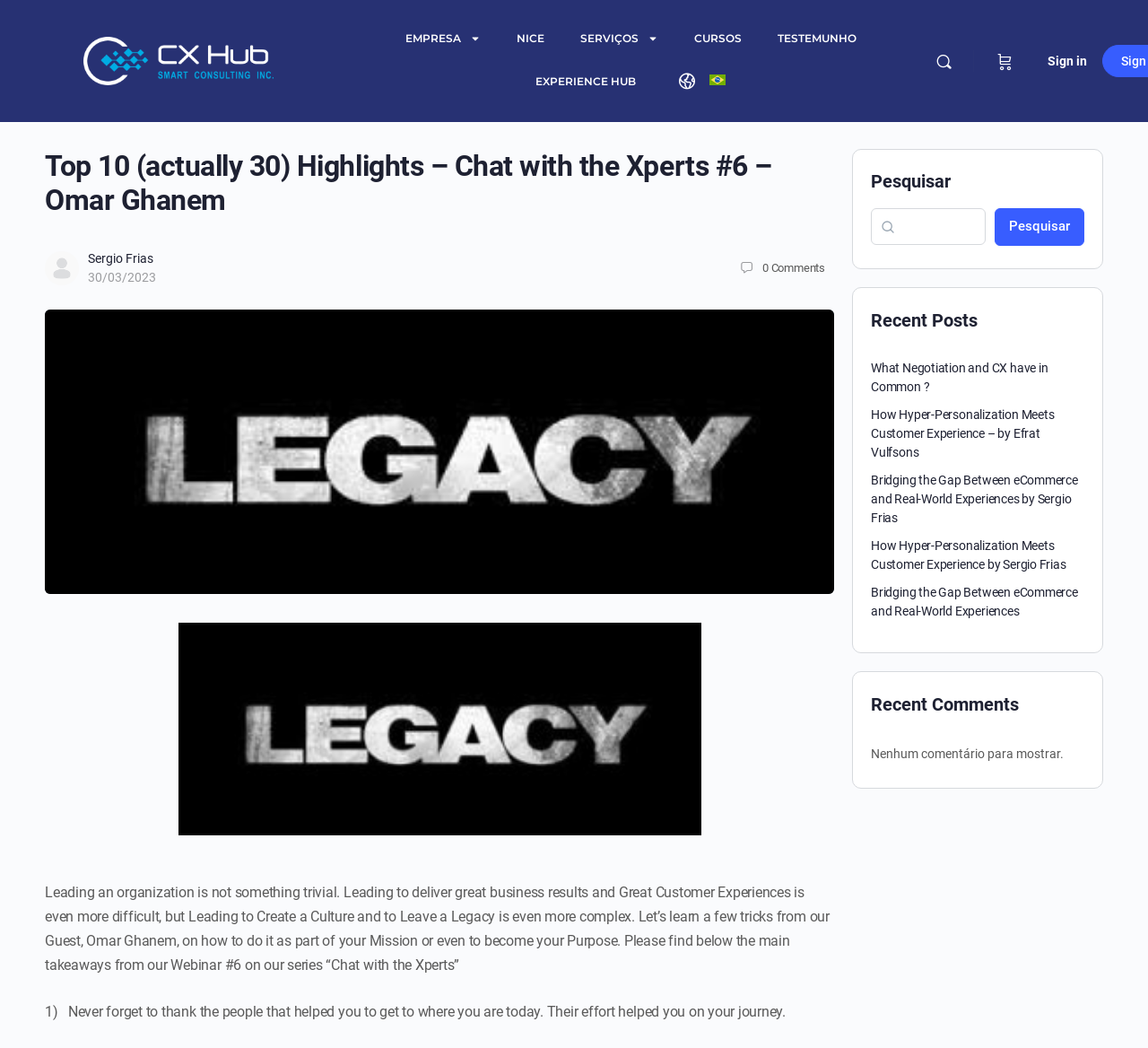Answer the question below with a single word or a brief phrase: 
What is the name of the guest in the webinar?

Omar Ghanem